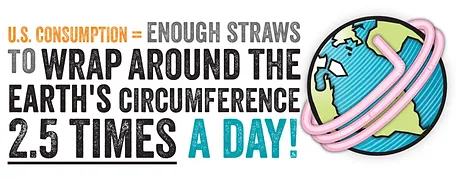Respond to the following question with a brief word or phrase:
What is the main purpose of the graphic?

To raise awareness about plastic waste